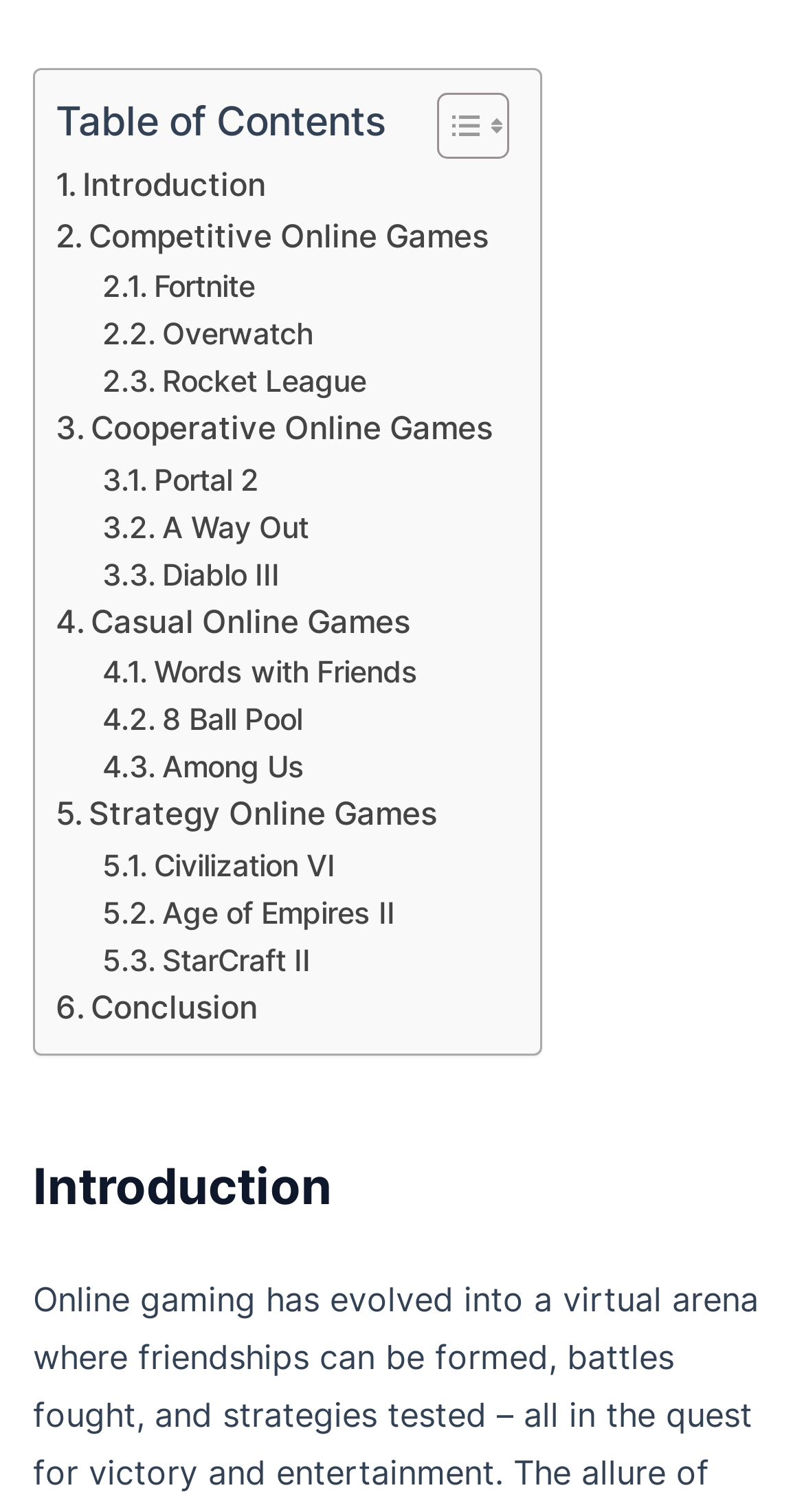Please identify the bounding box coordinates of the element's region that I should click in order to complete the following instruction: "Play Fortnite". The bounding box coordinates consist of four float numbers between 0 and 1, i.e., [left, top, right, bottom].

[0.128, 0.173, 0.317, 0.205]